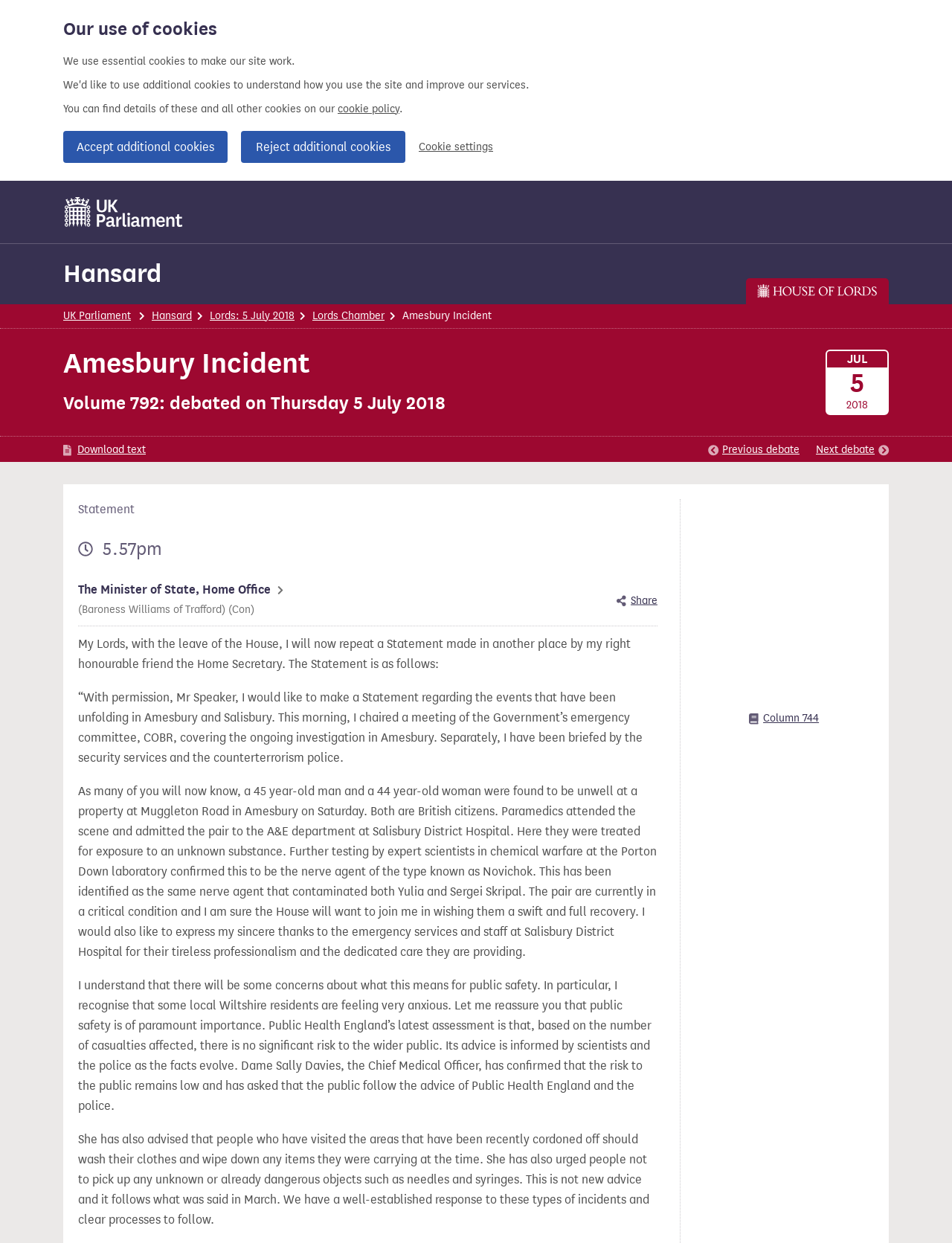Find and provide the bounding box coordinates for the UI element described here: "Lords: 5 July 2018". The coordinates should be given as four float numbers between 0 and 1: [left, top, right, bottom].

[0.22, 0.249, 0.309, 0.259]